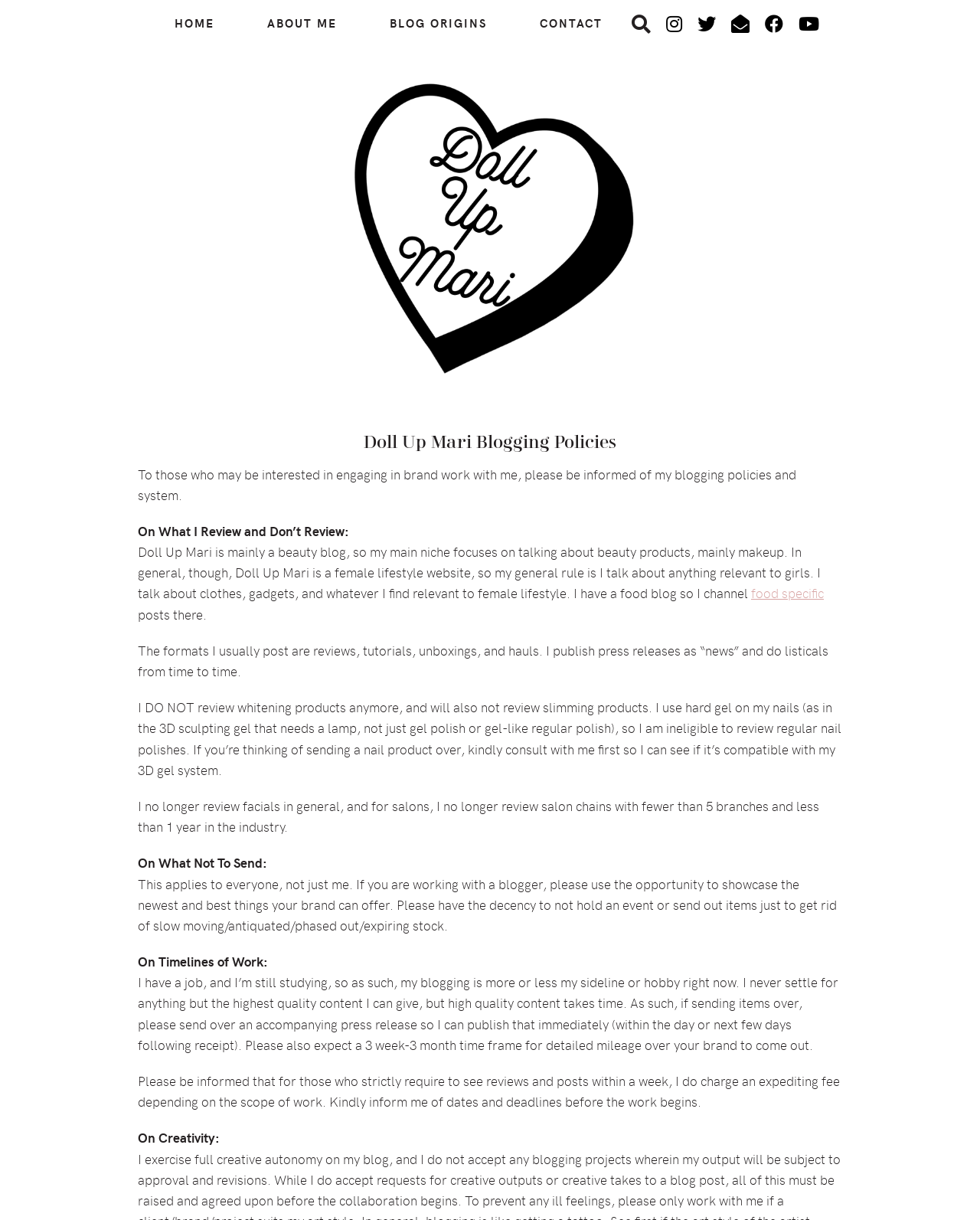What type of content does the blogger publish as 'news'?
Please answer the question with a single word or phrase, referencing the image.

press releases